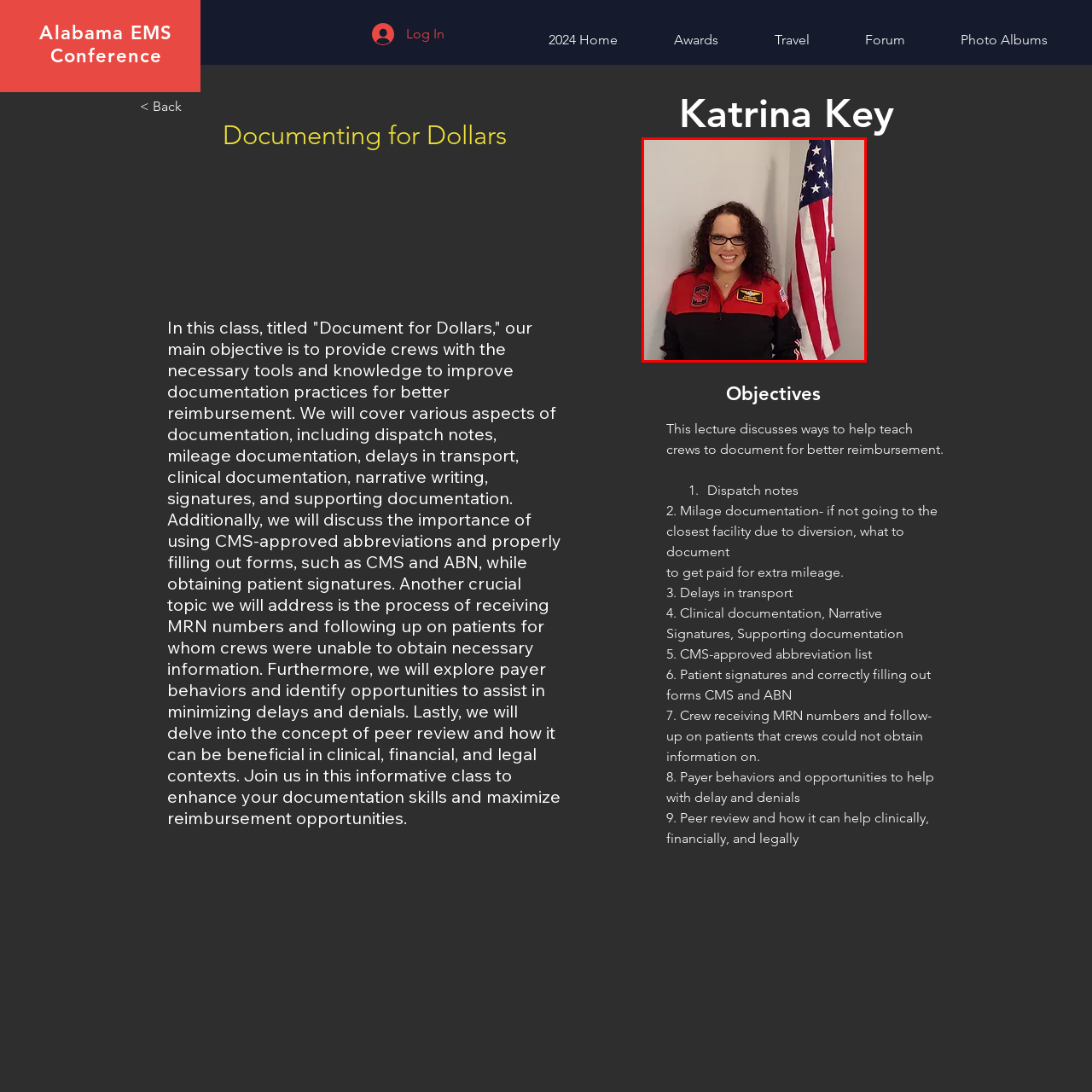What is the focus of the conference session?
Focus on the image highlighted by the red bounding box and deliver a thorough explanation based on what you see.

The conference session, titled 'Document for Dollars', focuses on enhancing documentation practices for better reimbursement in EMS, which is likely the topic the woman is speaking about or instructing on.